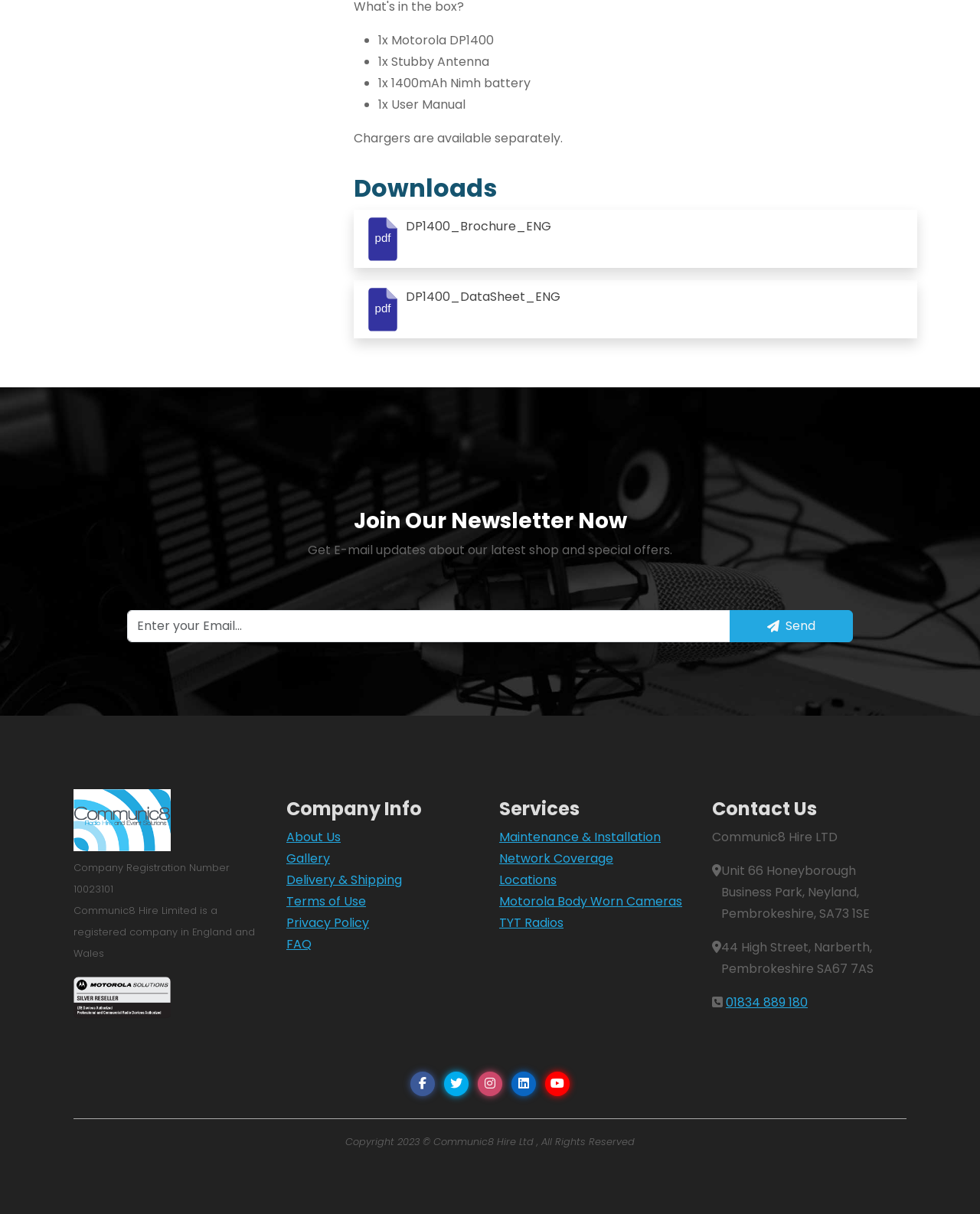What is the purpose of the 'Downloads' section?
Refer to the screenshot and deliver a thorough answer to the question presented.

The 'Downloads' section contains links to download brochures and datasheets related to the Motorola DP1400, as indicated by the link text and image elements.